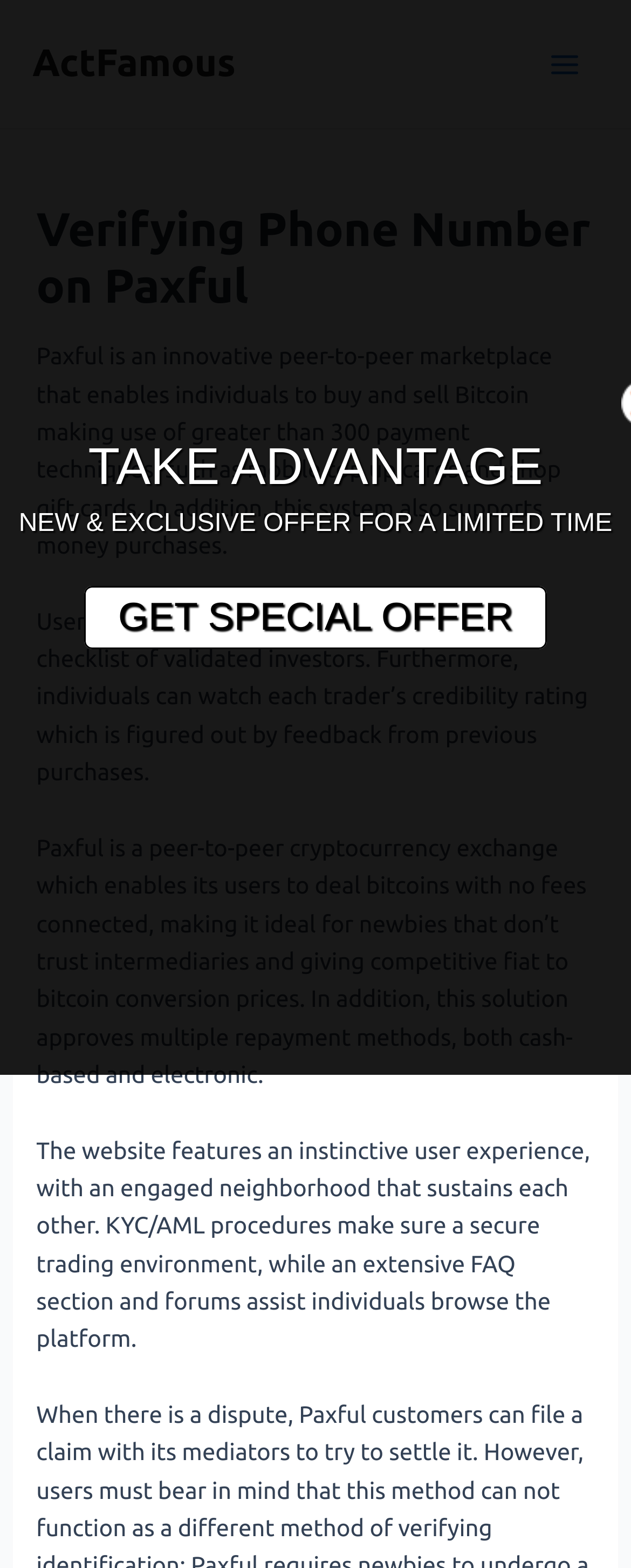Explain in detail what is displayed on the webpage.

The webpage is about Paxful phone number verification, with a focus on providing information about the Paxful platform. At the top left, there is a link to "ActFamous". On the top right, there is a main menu button. Below the main menu button, there is an image.

The main content of the webpage is divided into sections. The first section has a heading "Verifying Phone Number on Paxful" and provides a brief introduction to Paxful, describing it as a peer-to-peer marketplace that enables individuals to buy and sell Bitcoin using over 300 payment methods.

Below the introduction, there are three paragraphs of text that provide more information about Paxful. The first paragraph explains how users can select their ideal seller from a list of validated investors and view each trader's credibility rating. The second paragraph describes Paxful as a peer-to-peer cryptocurrency exchange that enables users to deal bitcoins with no fees connected, making it ideal for newbies. The third paragraph highlights the website's intuitive user experience, engaged community, and secure trading environment.

On the right side of the webpage, there are two promotional sections. The first section has a heading "TAKE ADVANTAGE" and the second section has a heading "NEW & EXCLUSIVE OFFER FOR A LIMITED TIME". Below the second heading, there is a link to "GET SPECIAL OFFER".